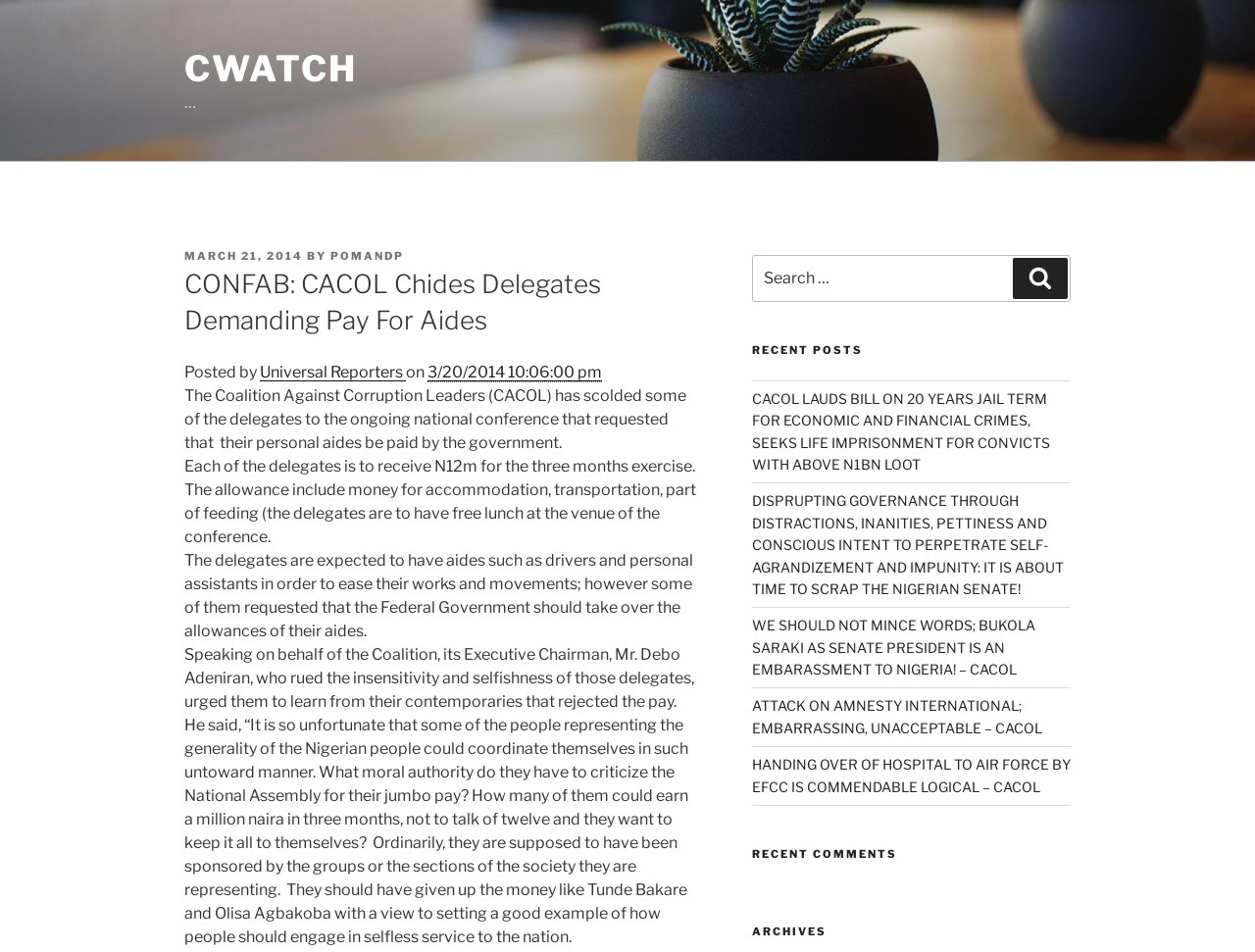What is the section below the search box?
Look at the image and answer the question with a single word or phrase.

RECENT POSTS